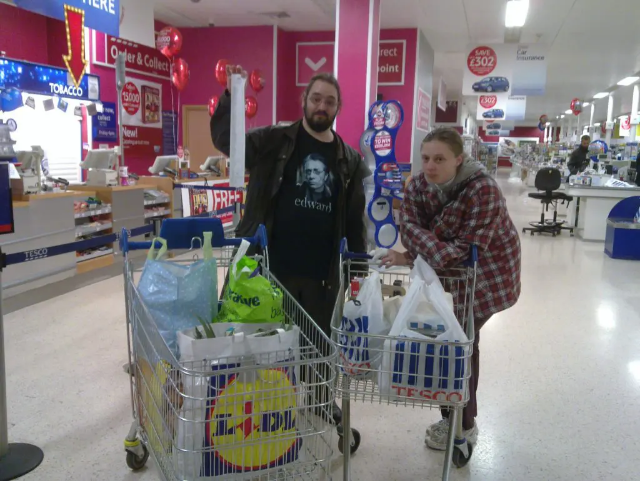Provide a short answer using a single word or phrase for the following question: 
How many shopping carts are in the image?

two